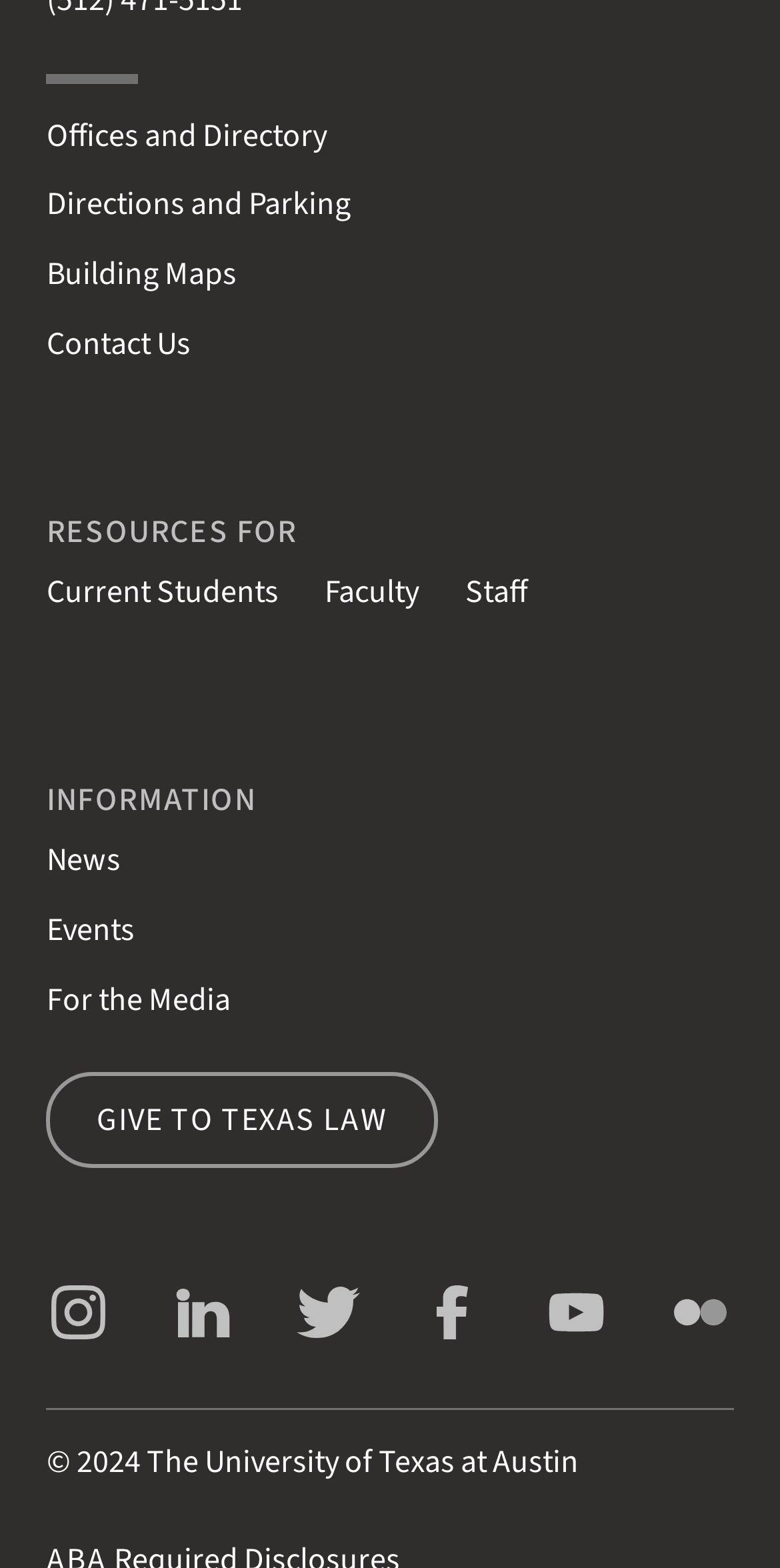Specify the bounding box coordinates of the element's region that should be clicked to achieve the following instruction: "Click on Offices and Directory". The bounding box coordinates consist of four float numbers between 0 and 1, in the format [left, top, right, bottom].

[0.059, 0.072, 0.418, 0.1]